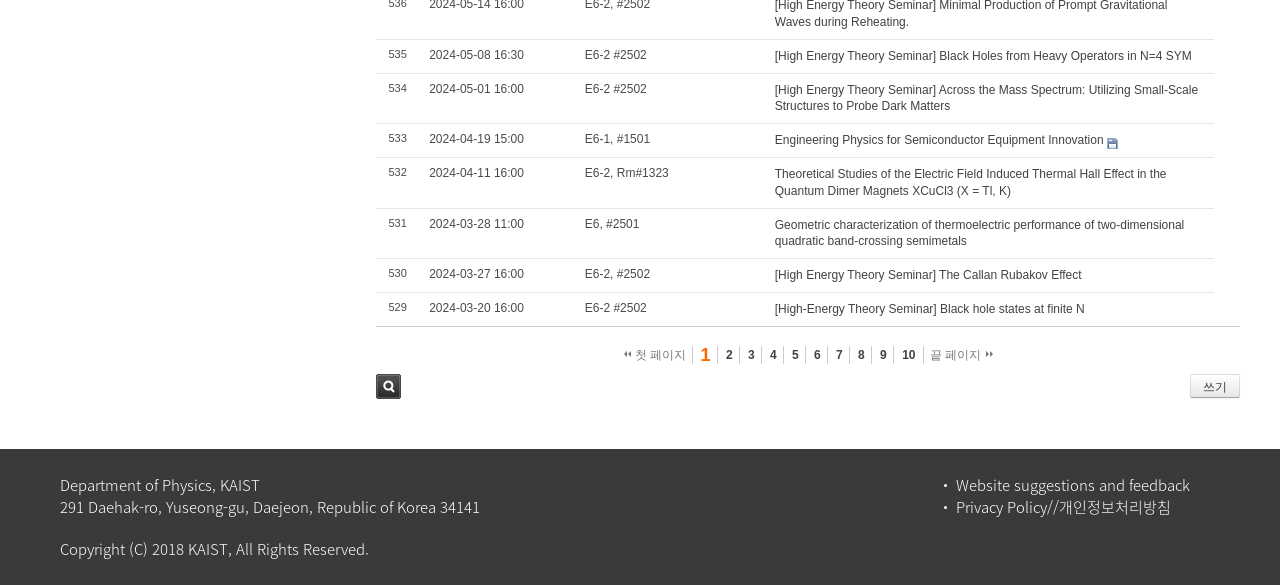How many gridcells are there in each row?
Answer the question with detailed information derived from the image.

I counted the number of gridcell elements in each row and found that there are 4 gridcells in each row, containing information such as seminar title, date, location, and description.